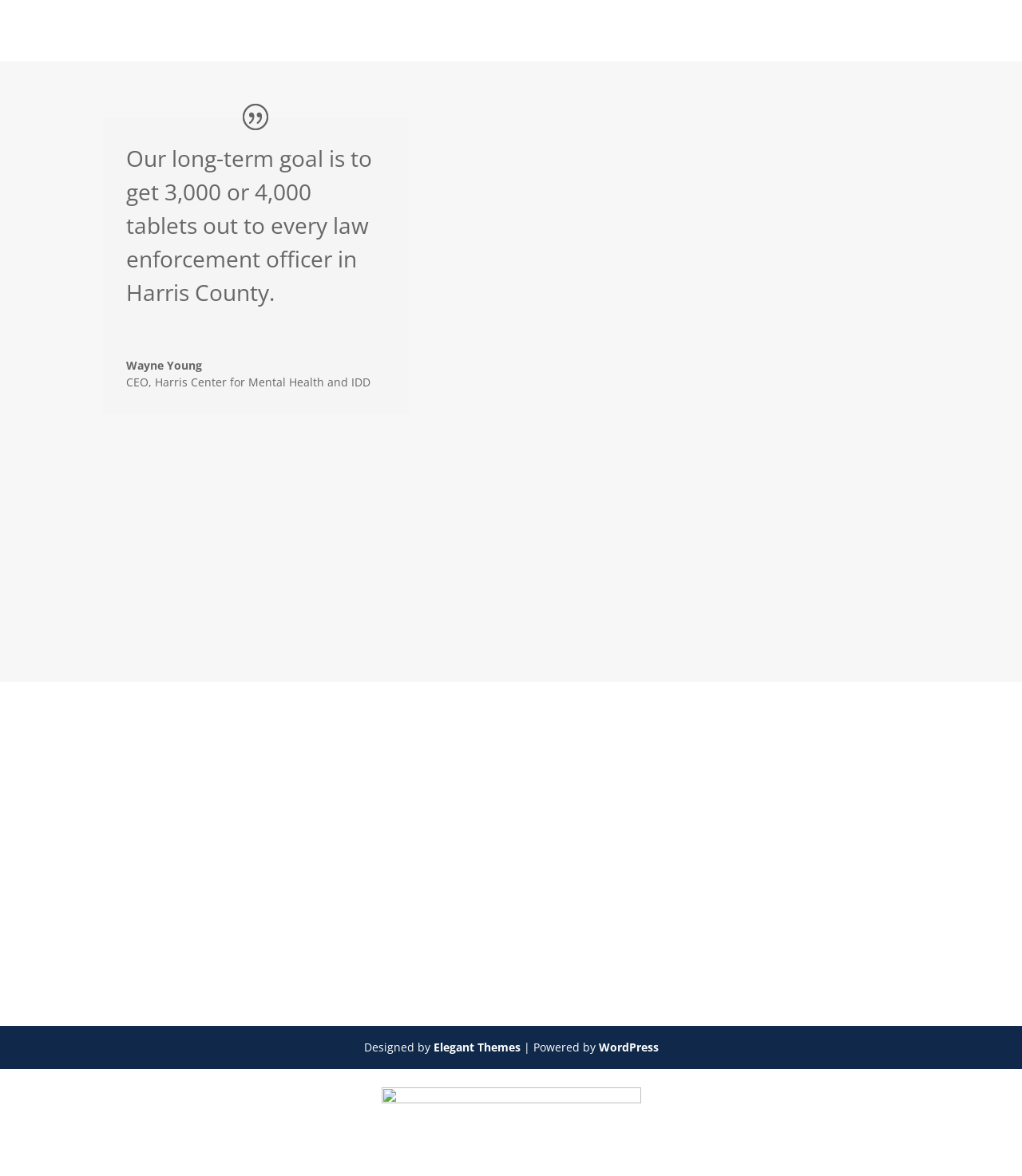What is the topic mentioned in the main heading of the webpage?
Use the information from the image to give a detailed answer to the question.

The answer can be found by reading the main heading element with the ID 267, which states 'LET'S START SOMETHING NEW TECHNOLOGY AND POLICING'.